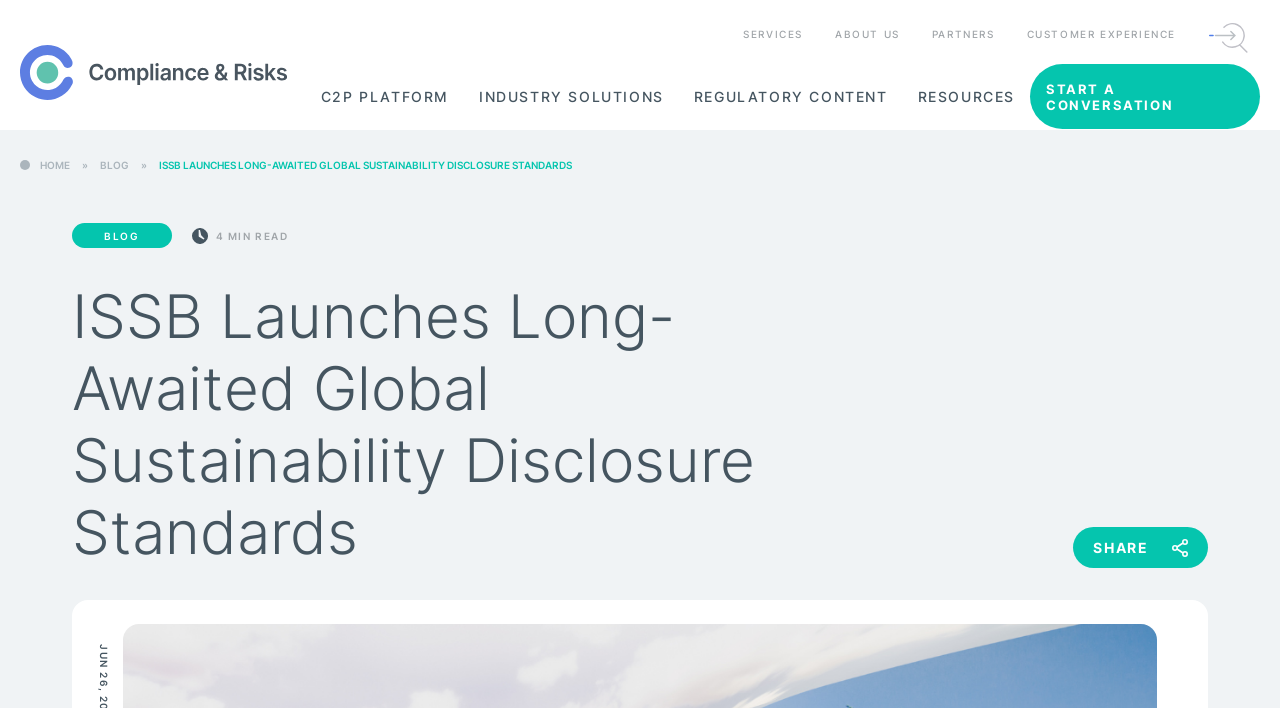Please provide a one-word or short phrase answer to the question:
What is the estimated reading time of the blog post?

4 MIN READ